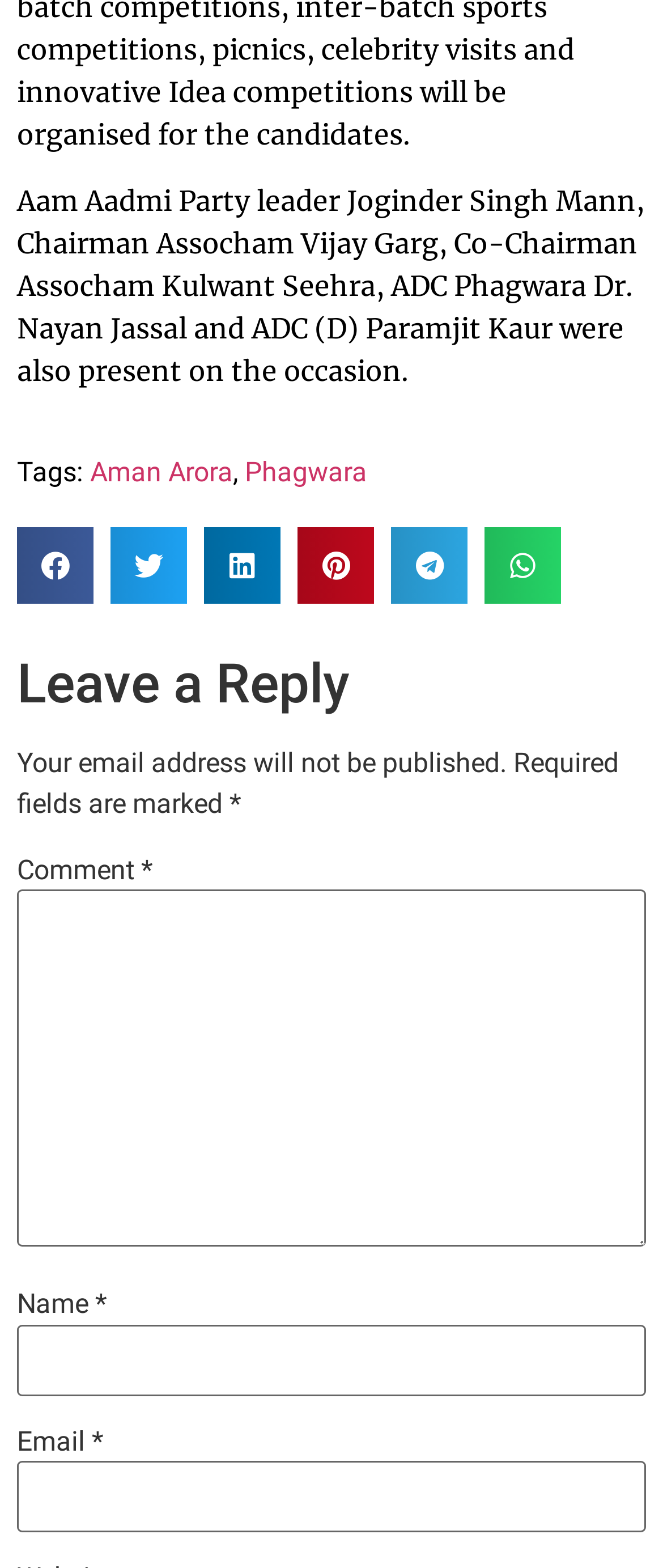Determine the bounding box coordinates of the clickable area required to perform the following instruction: "Leave a comment". The coordinates should be represented as four float numbers between 0 and 1: [left, top, right, bottom].

[0.026, 0.568, 0.974, 0.795]